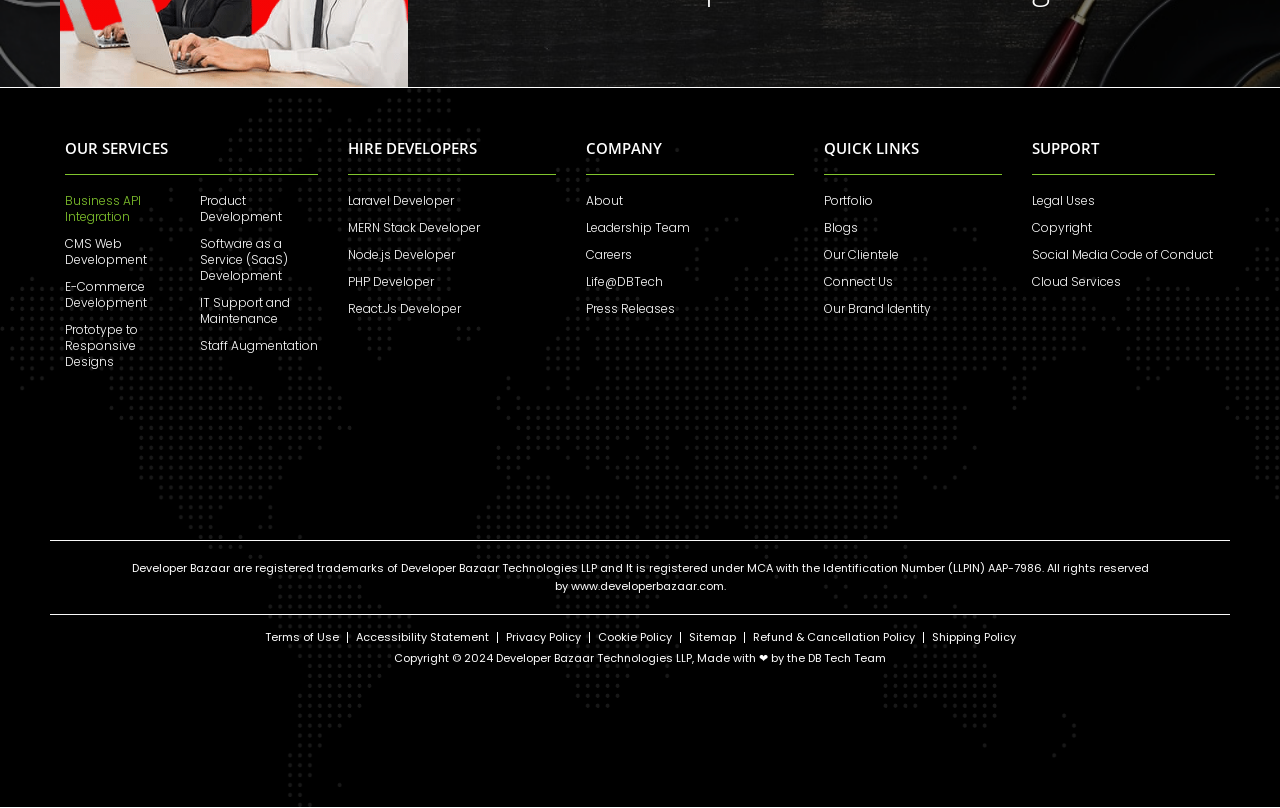Find and specify the bounding box coordinates that correspond to the clickable region for the instruction: "Click on Business API Integration".

[0.051, 0.239, 0.143, 0.279]